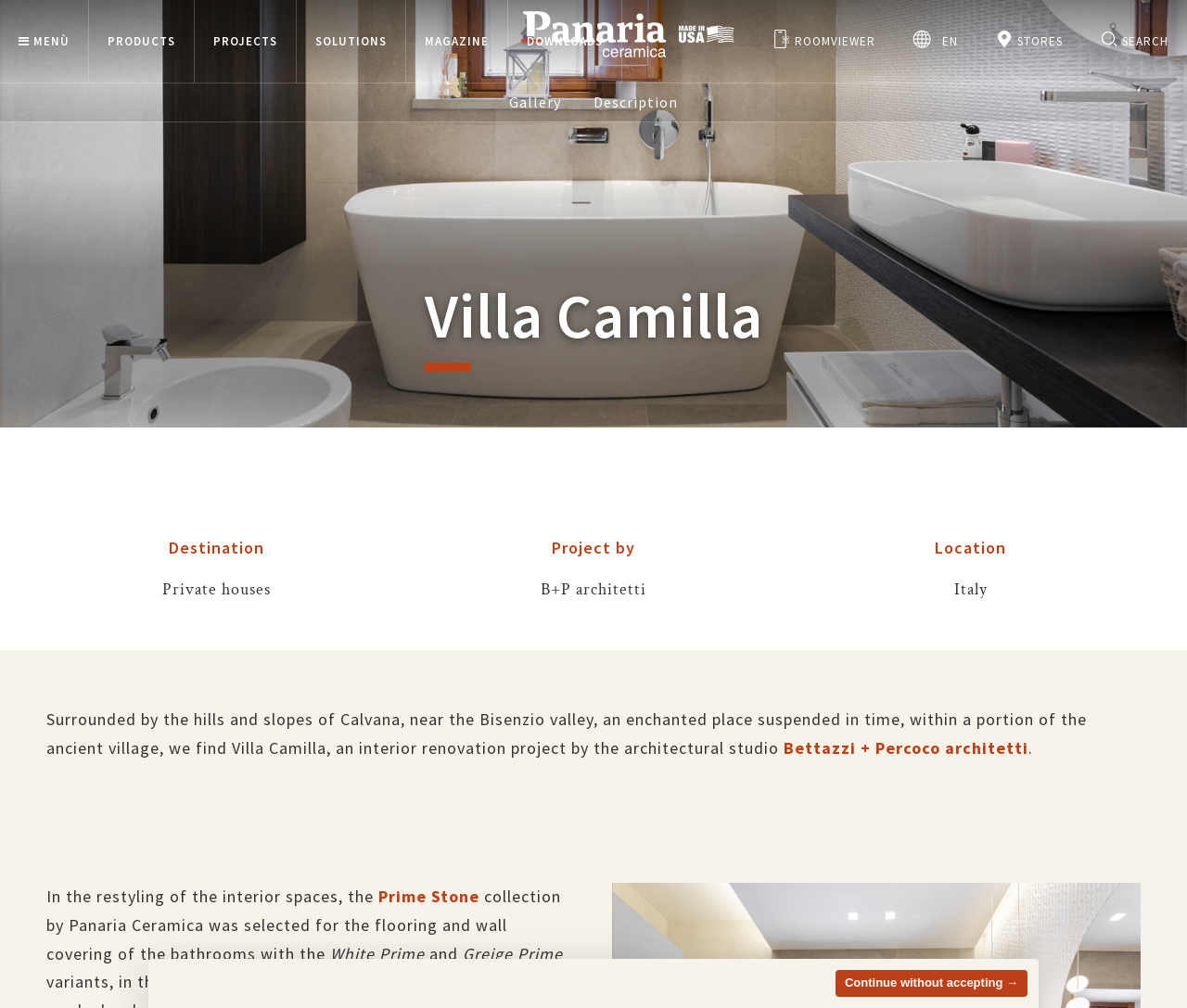Please use the details from the image to answer the following question comprehensively:
What is the location of the villa?

The location of the villa is mentioned in the article section with the text 'Italy'.